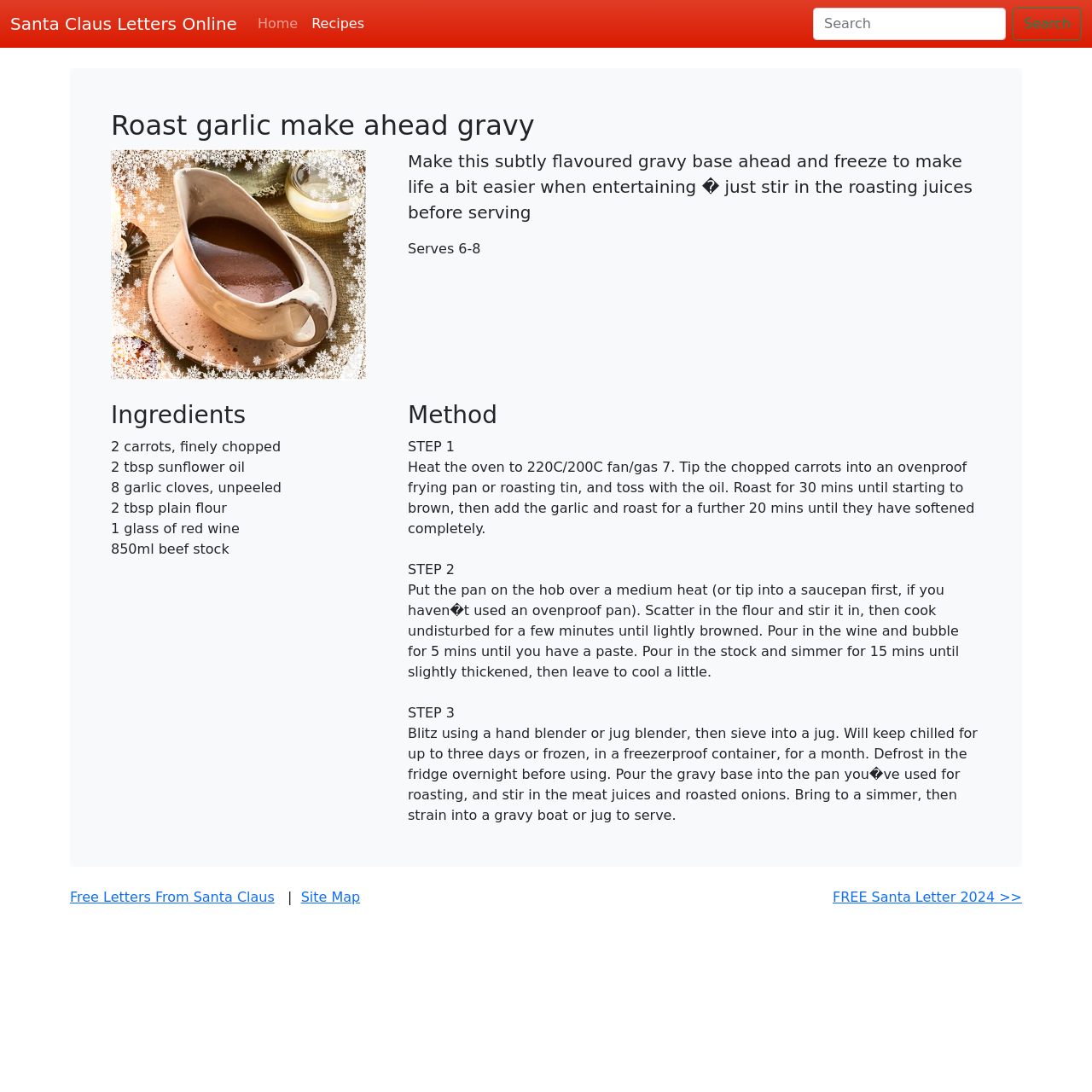Locate the bounding box coordinates of the clickable part needed for the task: "Search for a recipe".

[0.745, 0.007, 0.921, 0.037]